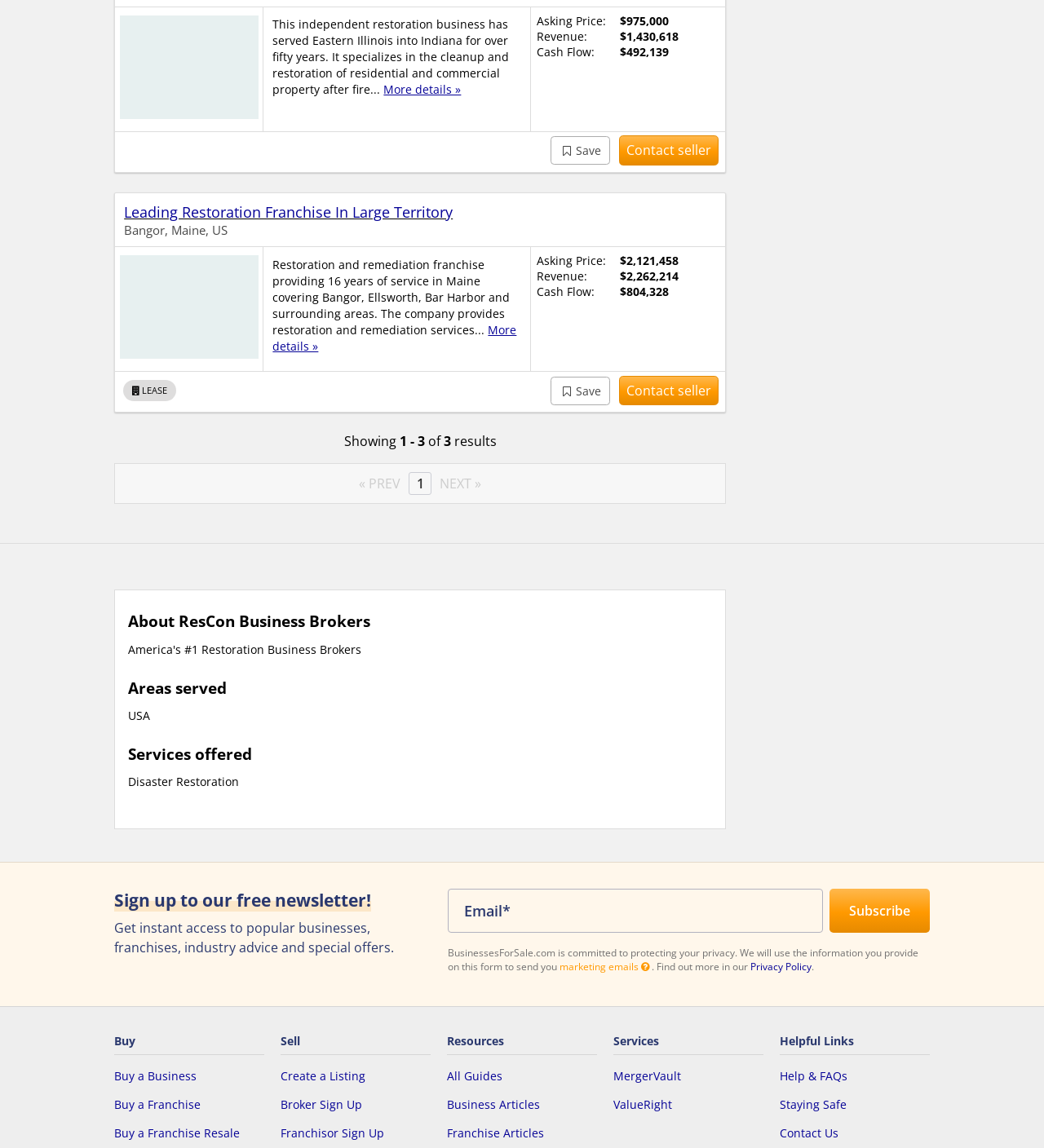Please find the bounding box for the UI component described as follows: "MergerVault".

[0.588, 0.93, 0.731, 0.944]